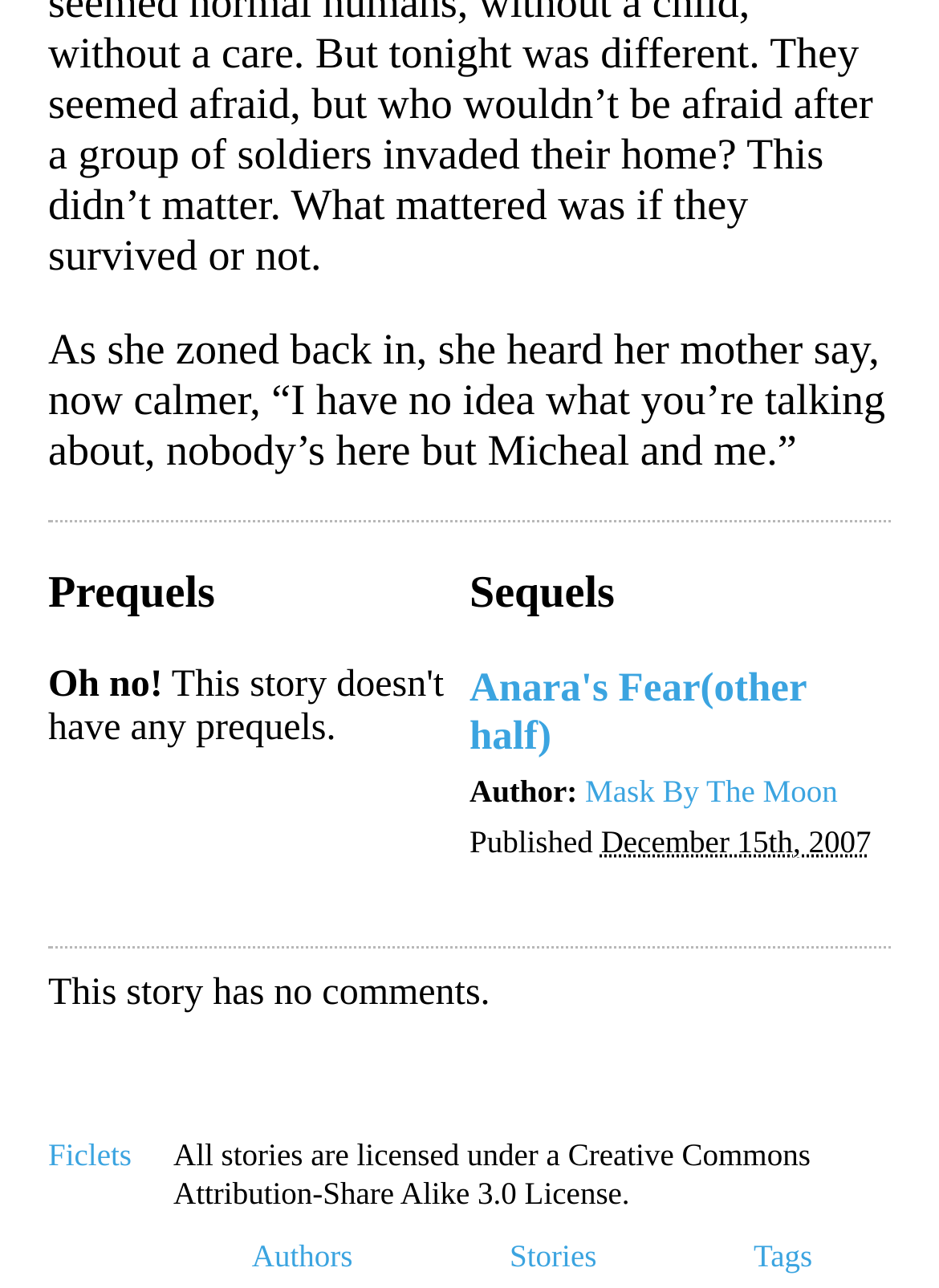Give a short answer to this question using one word or a phrase:
When was the story published?

December 15th, 2007